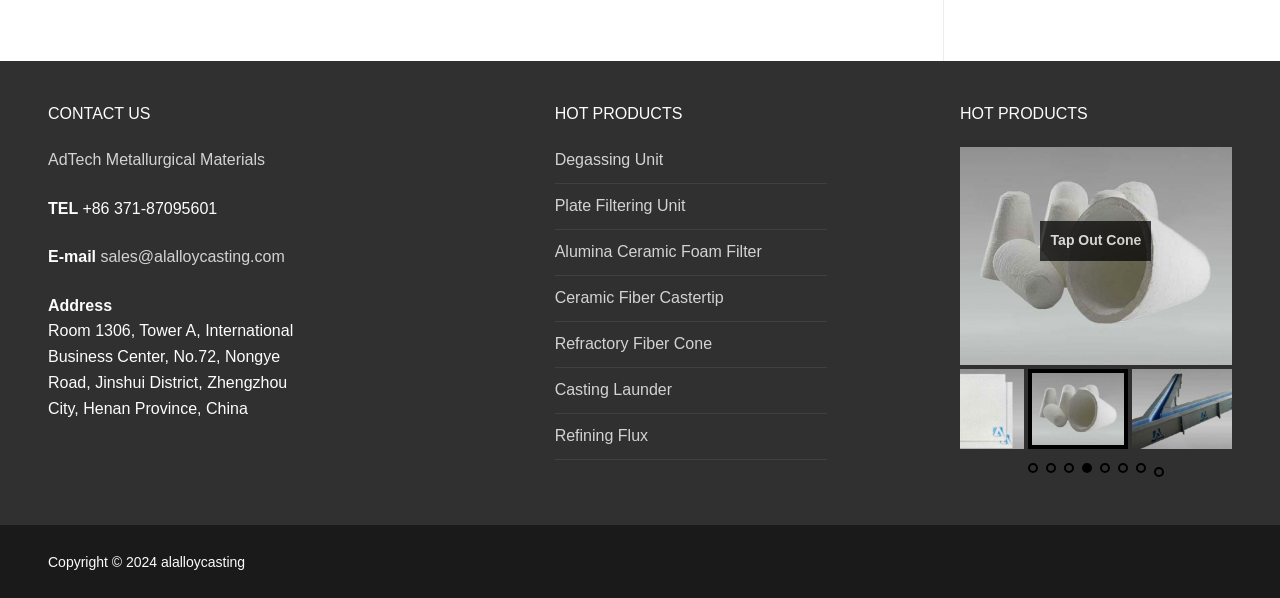Specify the bounding box coordinates of the area to click in order to follow the given instruction: "View Alumina Ceramic Foam Filter product."

[0.433, 0.4, 0.646, 0.461]